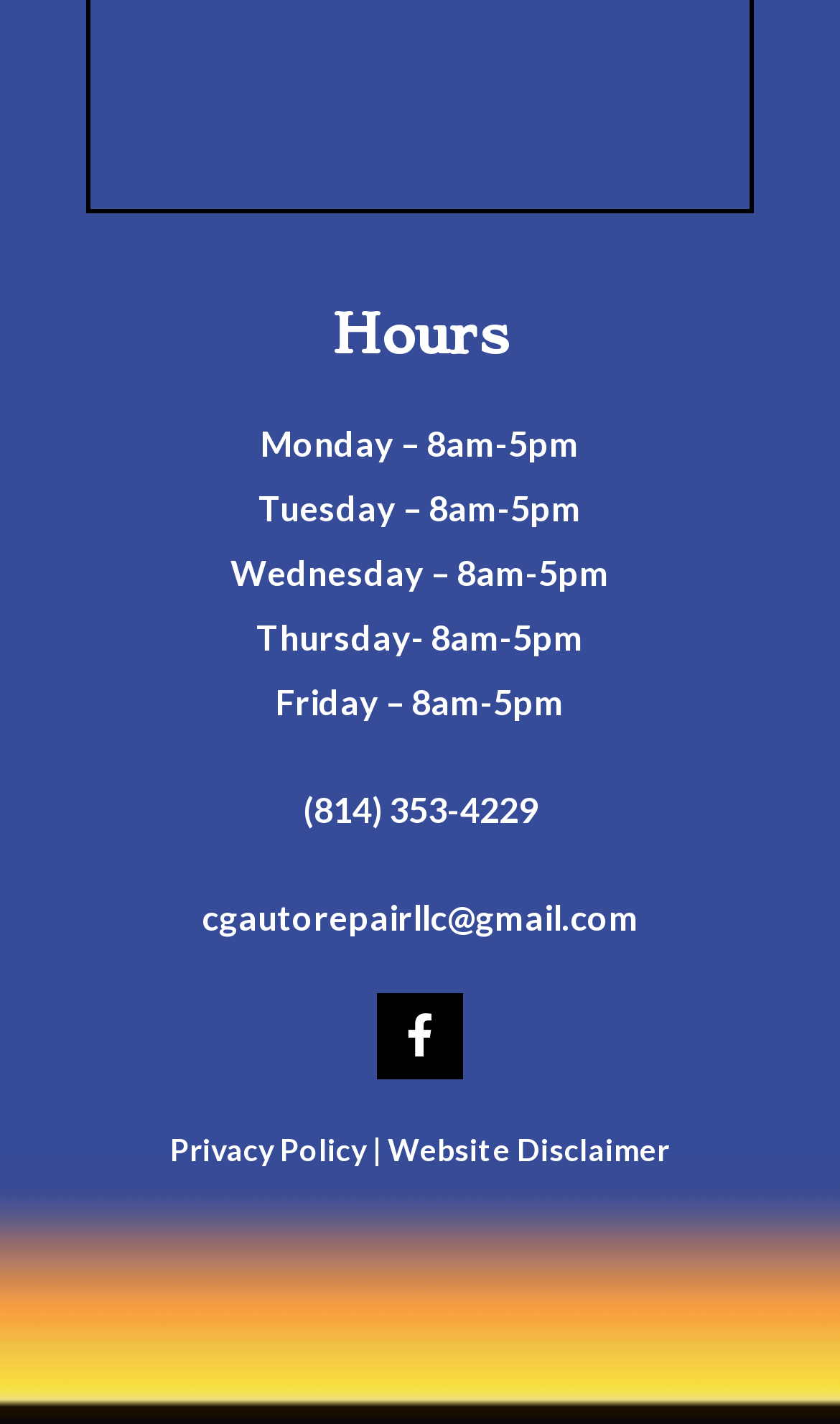What is the email address of the business?
Using the visual information, answer the question in a single word or phrase.

cgautorepairllc@gmail.com